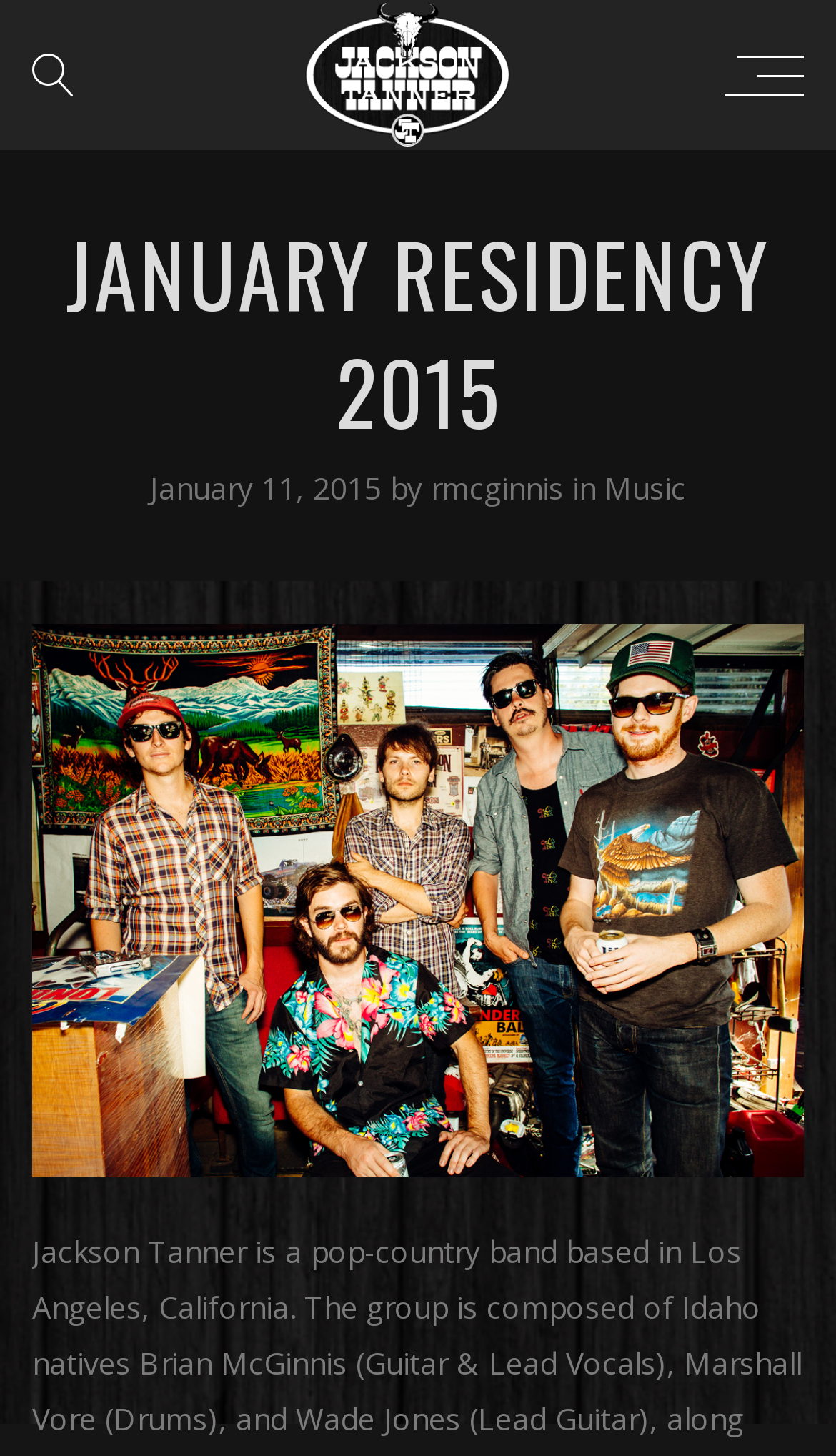Please examine the image and answer the question with a detailed explanation:
What is the date of the event?

The date of the event can be found in the StaticText element with the text 'January 11, 2015' which is located below the heading 'JANUARY RESIDENCY 2015'.